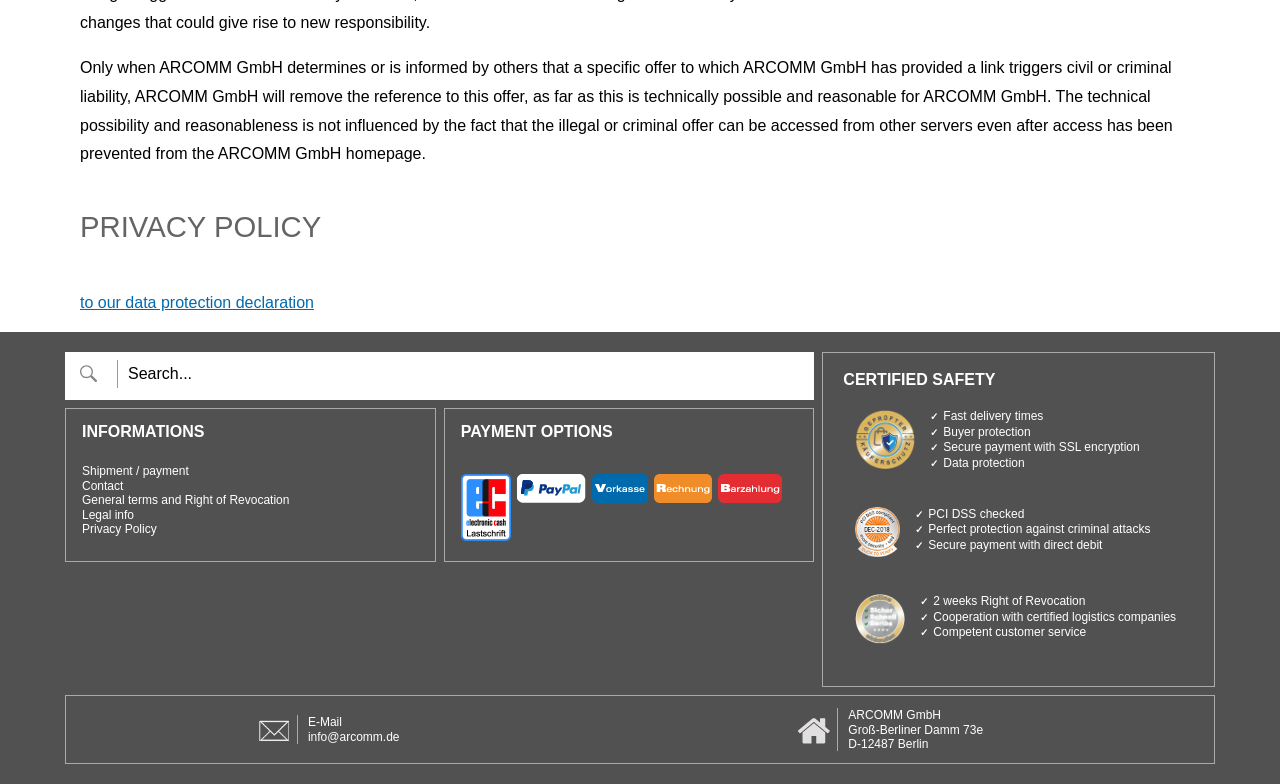Could you provide the bounding box coordinates for the portion of the screen to click to complete this instruction: "Go to 'Shipment / payment'"?

[0.064, 0.592, 0.226, 0.611]